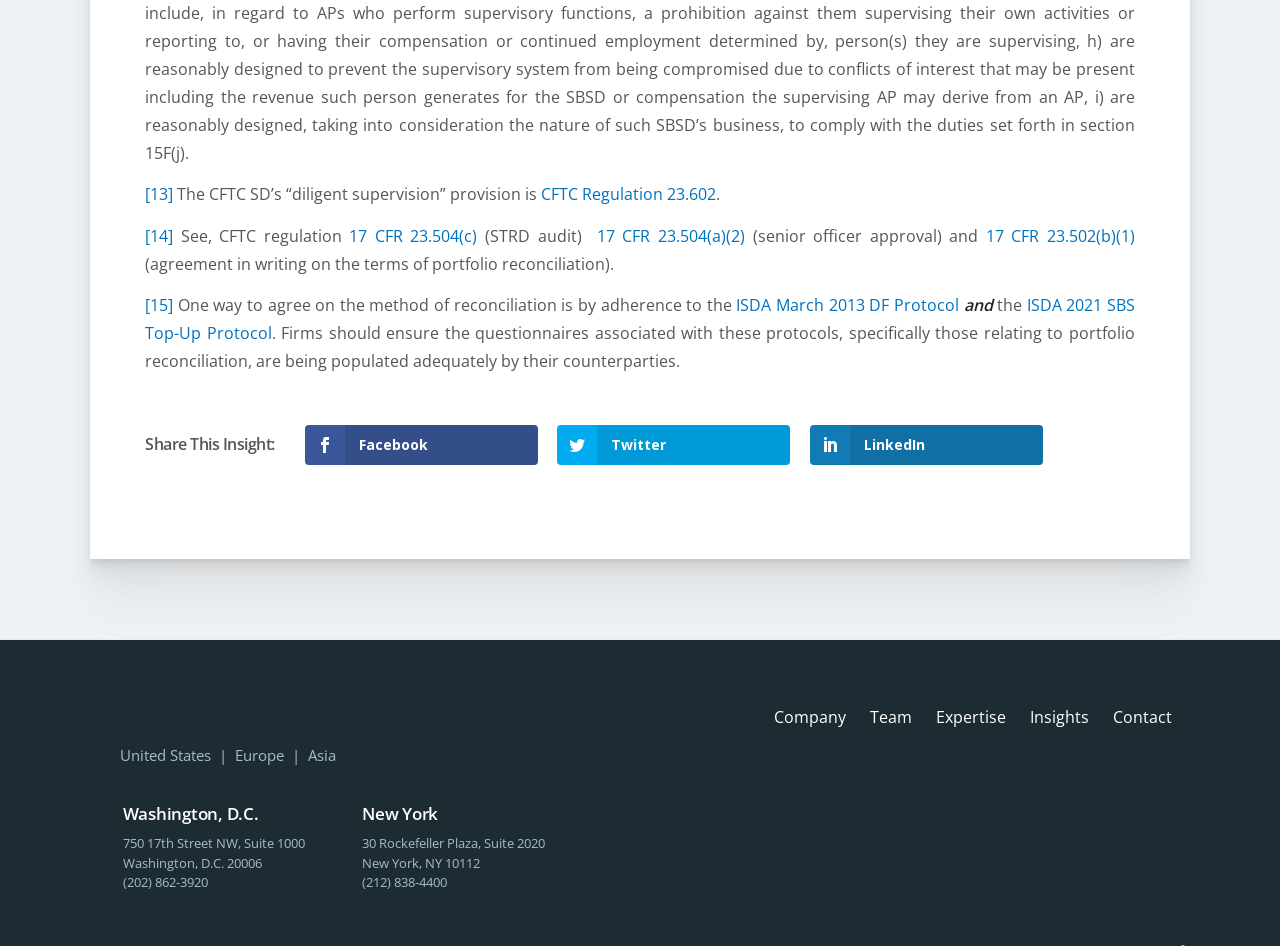Locate the bounding box coordinates of the element I should click to achieve the following instruction: "Go to the Company page".

[0.605, 0.745, 0.661, 0.771]